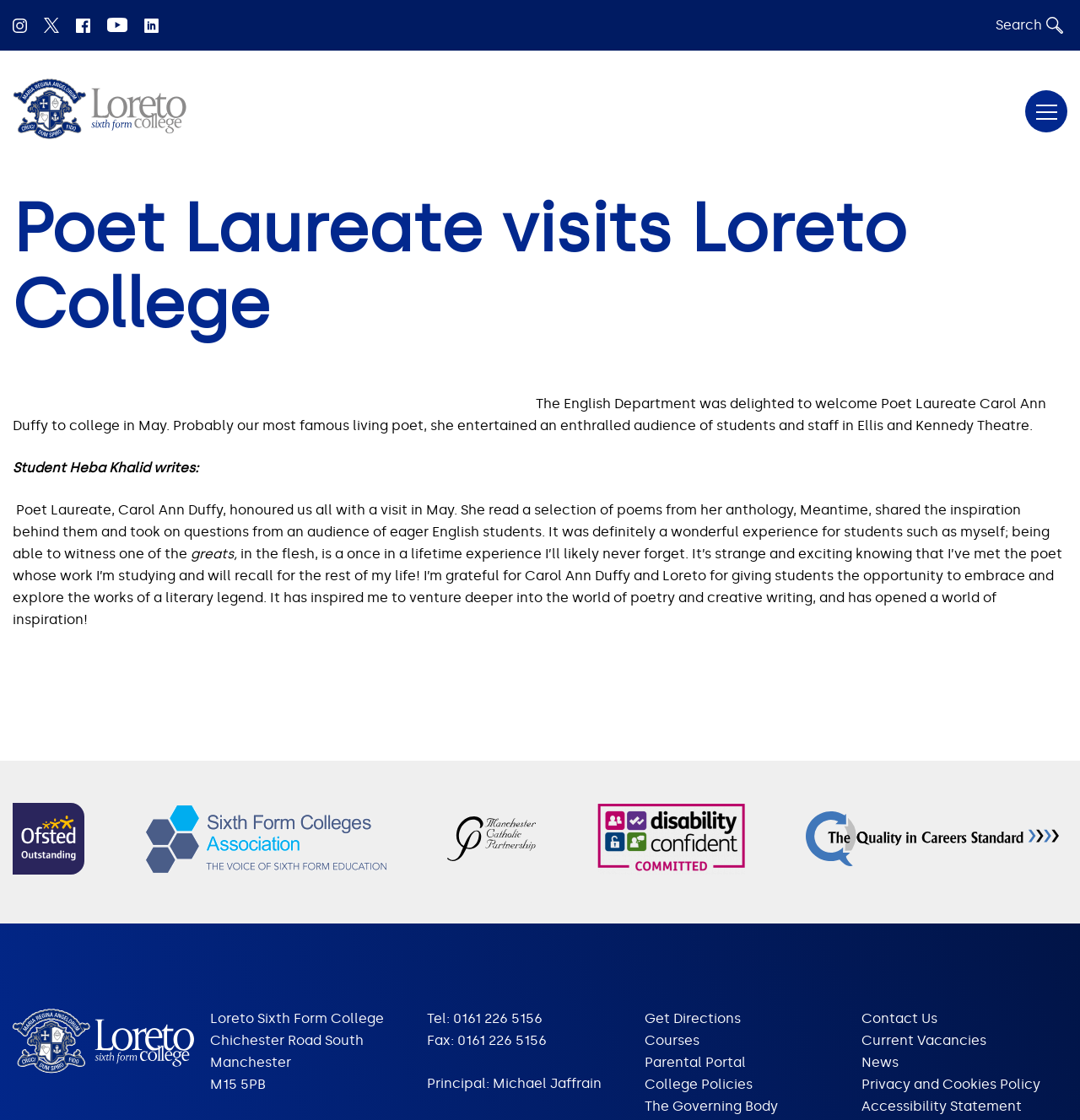Can you determine the bounding box coordinates of the area that needs to be clicked to fulfill the following instruction: "Visit Loreto Sixth Form College"?

[0.012, 0.123, 0.172, 0.137]